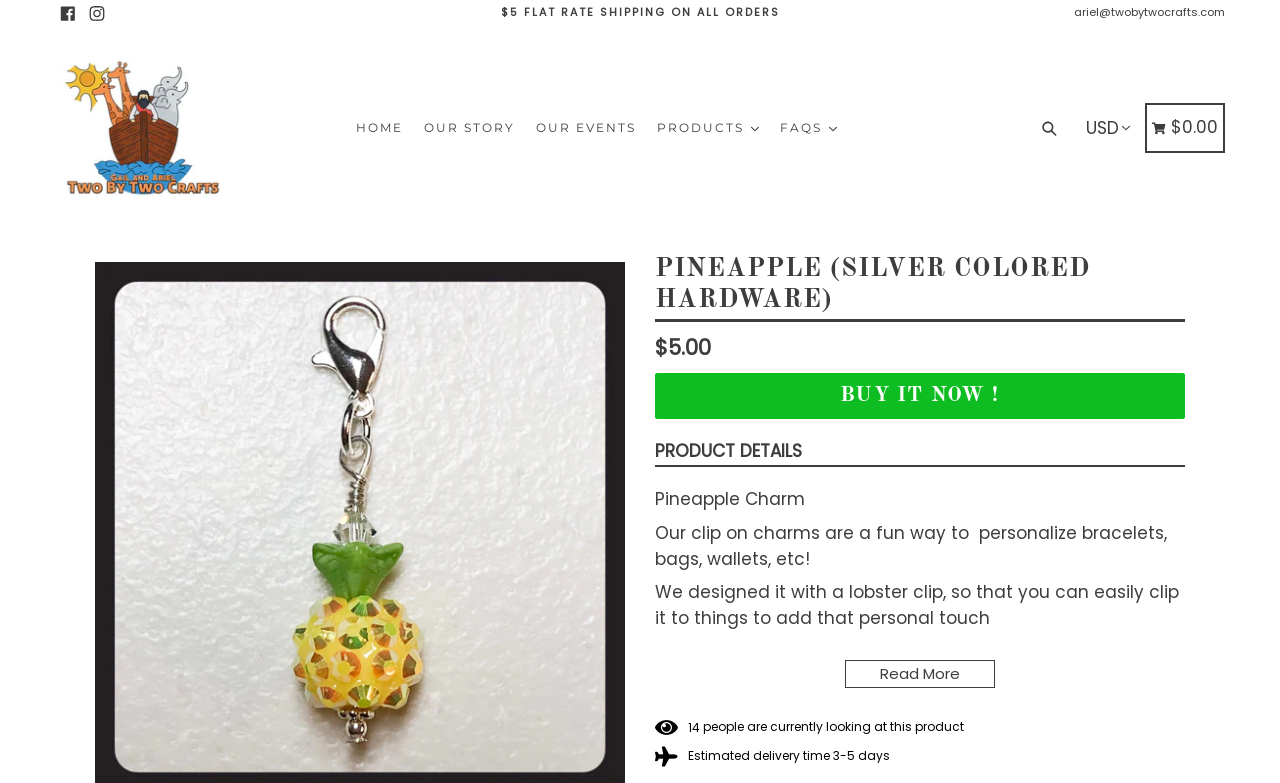Please determine the bounding box coordinates of the area that needs to be clicked to complete this task: 'Read more about the product'. The coordinates must be four float numbers between 0 and 1, formatted as [left, top, right, bottom].

[0.66, 0.843, 0.777, 0.879]